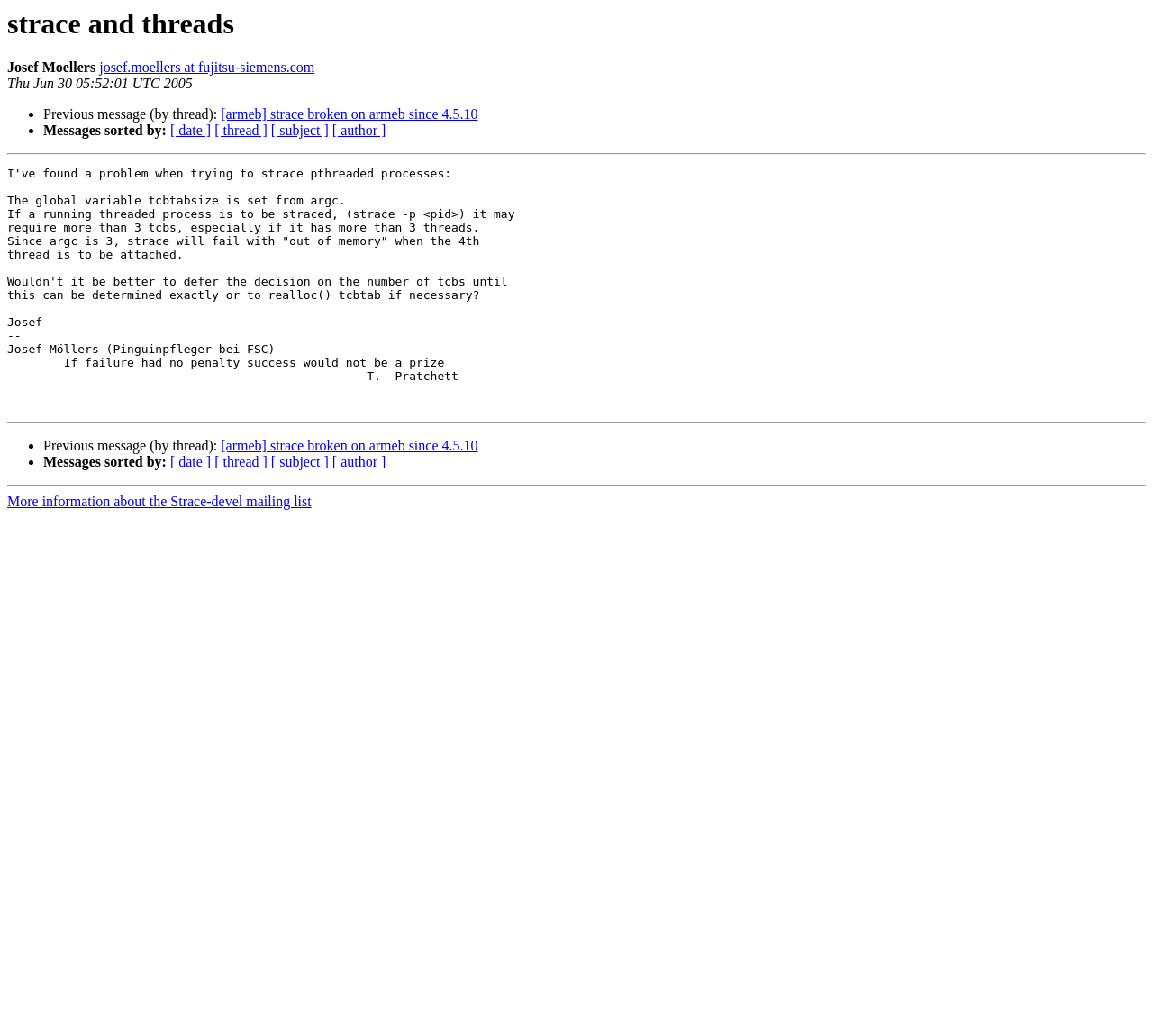What is the mailing list about?
Answer the question with a detailed and thorough explanation.

The mailing list is about Strace-devel, as mentioned at the bottom of the page with a link to 'More information about the Strace-devel mailing list'.